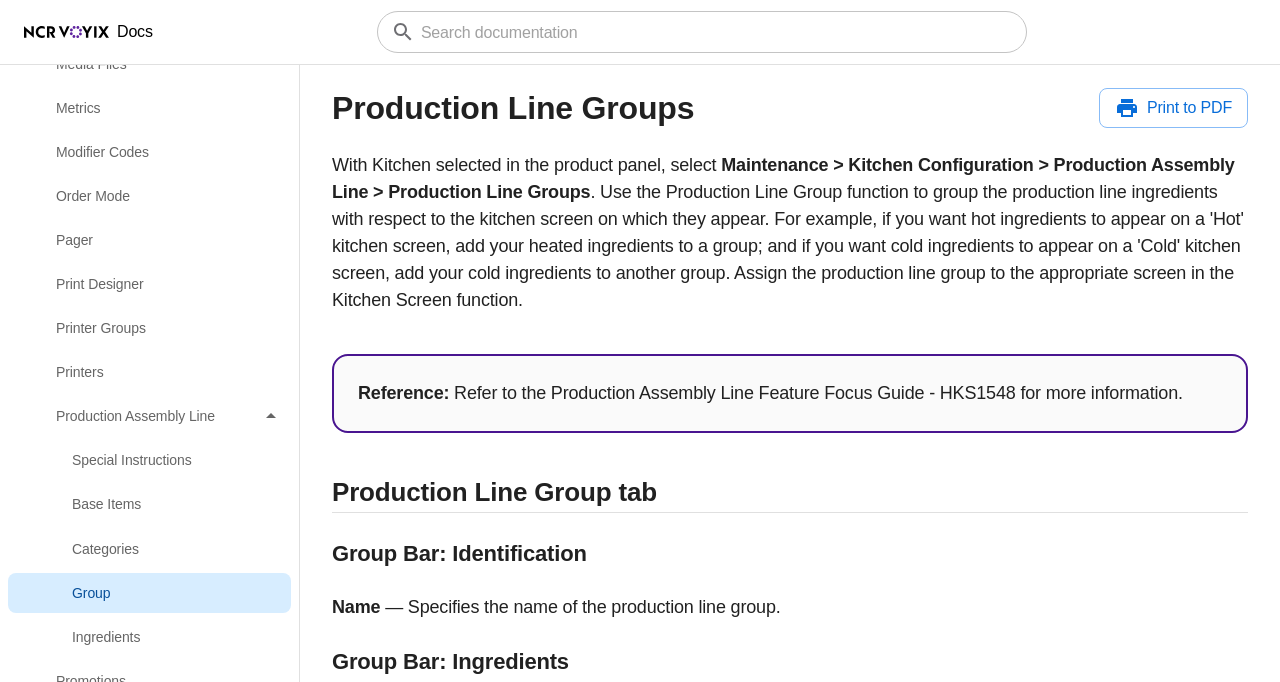Please identify the bounding box coordinates of the clickable area that will allow you to execute the instruction: "Search documentation".

[0.294, 0.016, 0.802, 0.078]